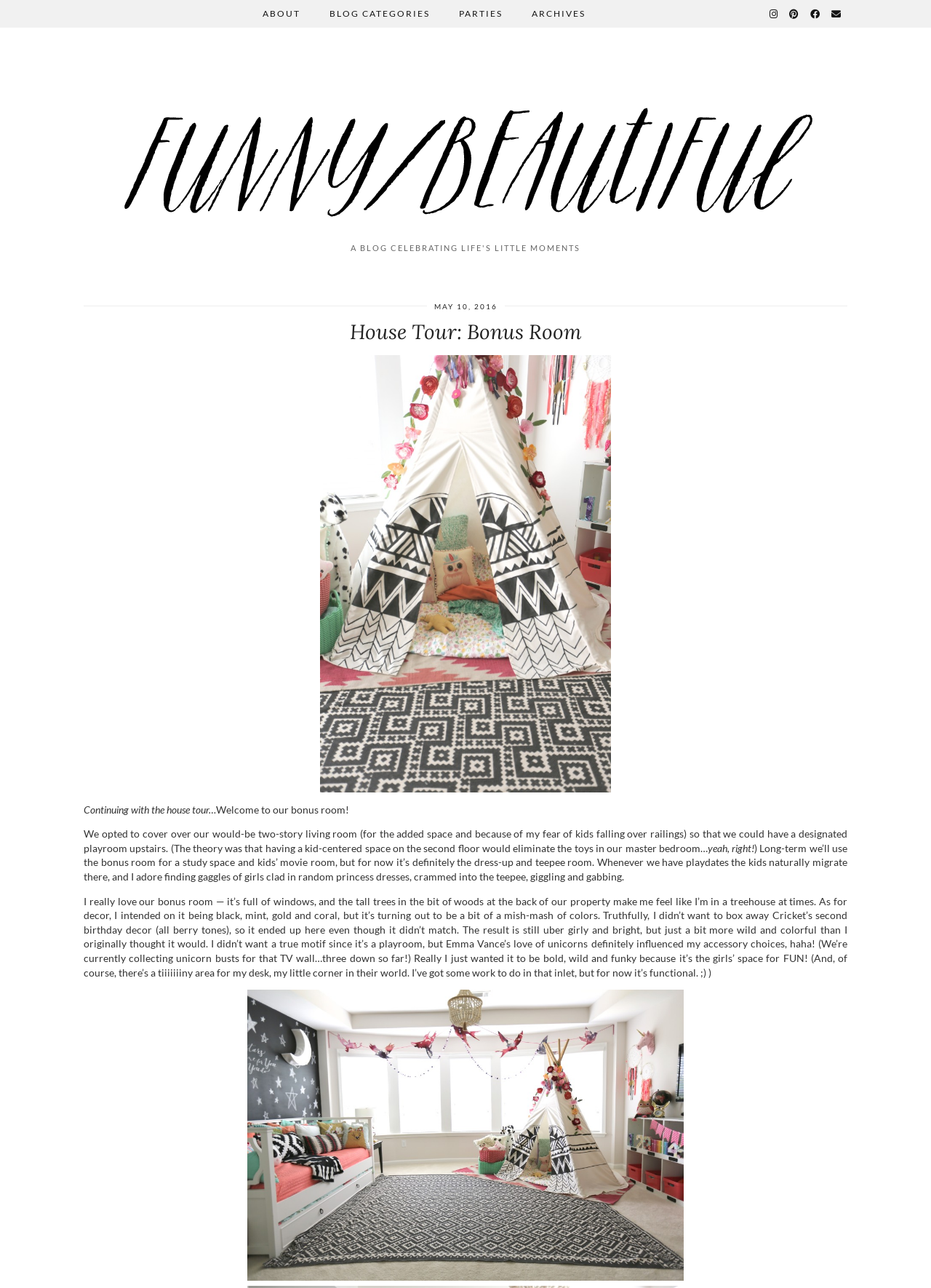Locate and provide the bounding box coordinates for the HTML element that matches this description: "Blog Categories".

[0.338, 0.0, 0.477, 0.021]